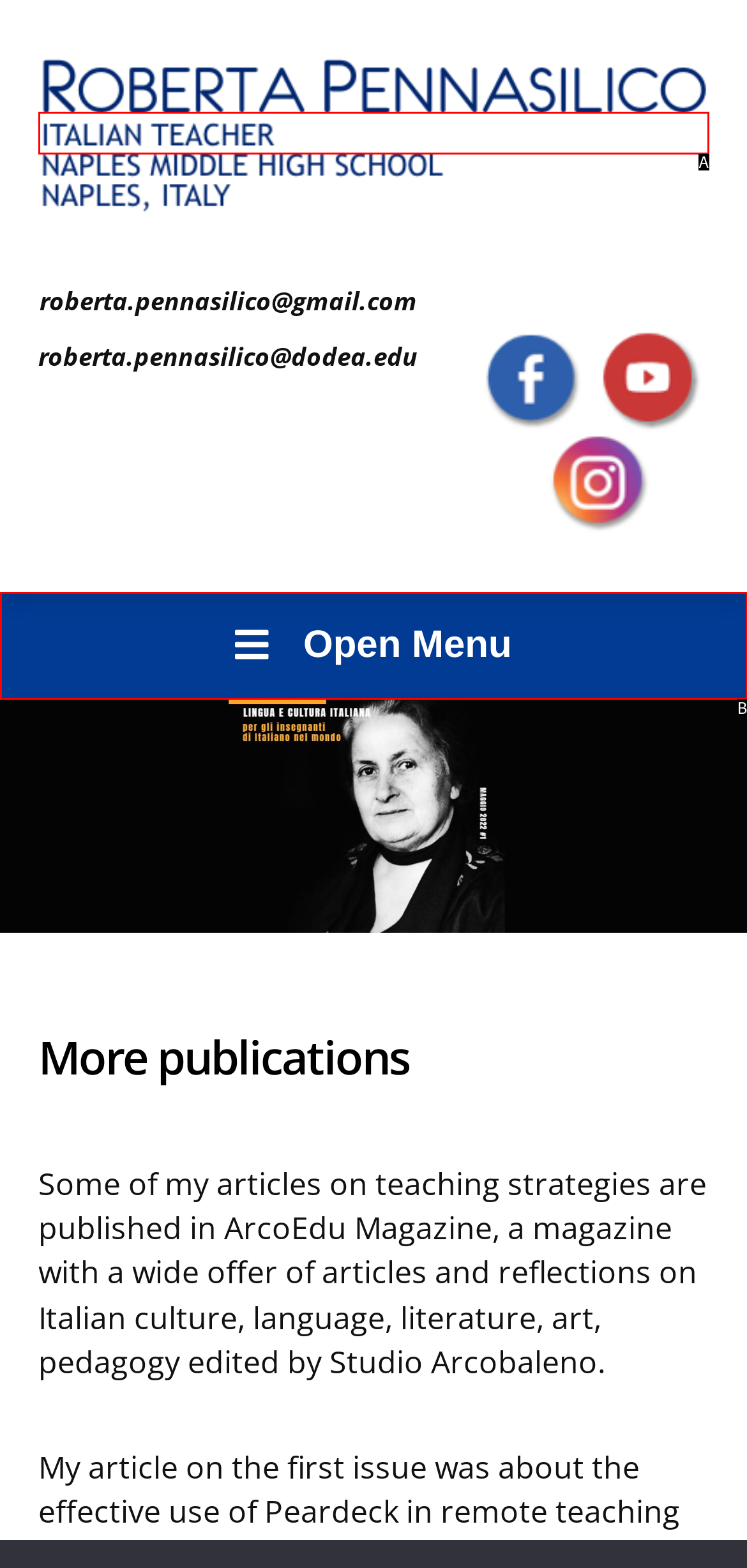Tell me which one HTML element best matches the description: Kosrae State Historic Preservation Office Answer with the option's letter from the given choices directly.

None